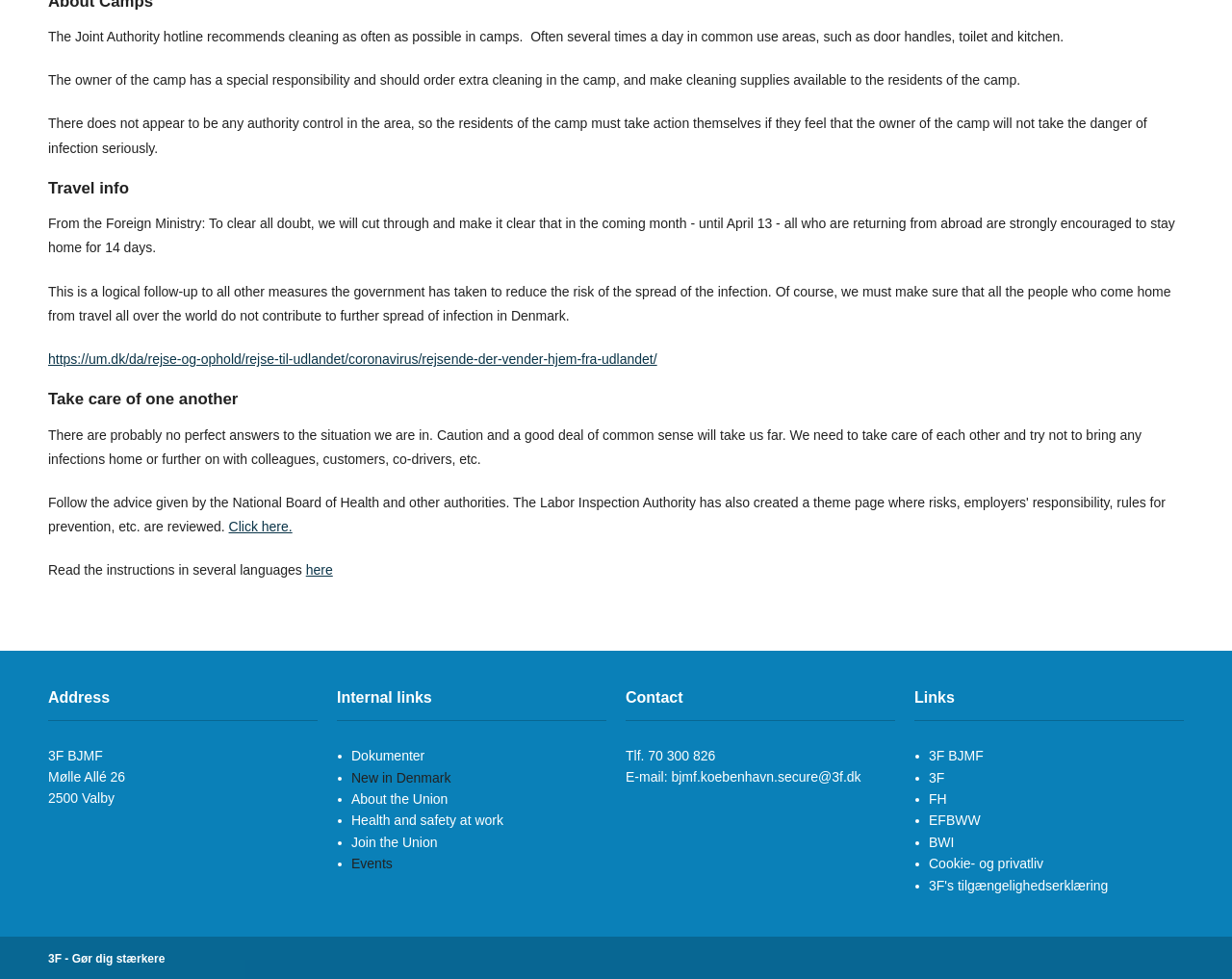Bounding box coordinates are specified in the format (top-left x, top-left y, bottom-right x, bottom-right y). All values are floating point numbers bounded between 0 and 1. Please provide the bounding box coordinate of the region this sentence describes: EFBWW

[0.754, 0.83, 0.796, 0.846]